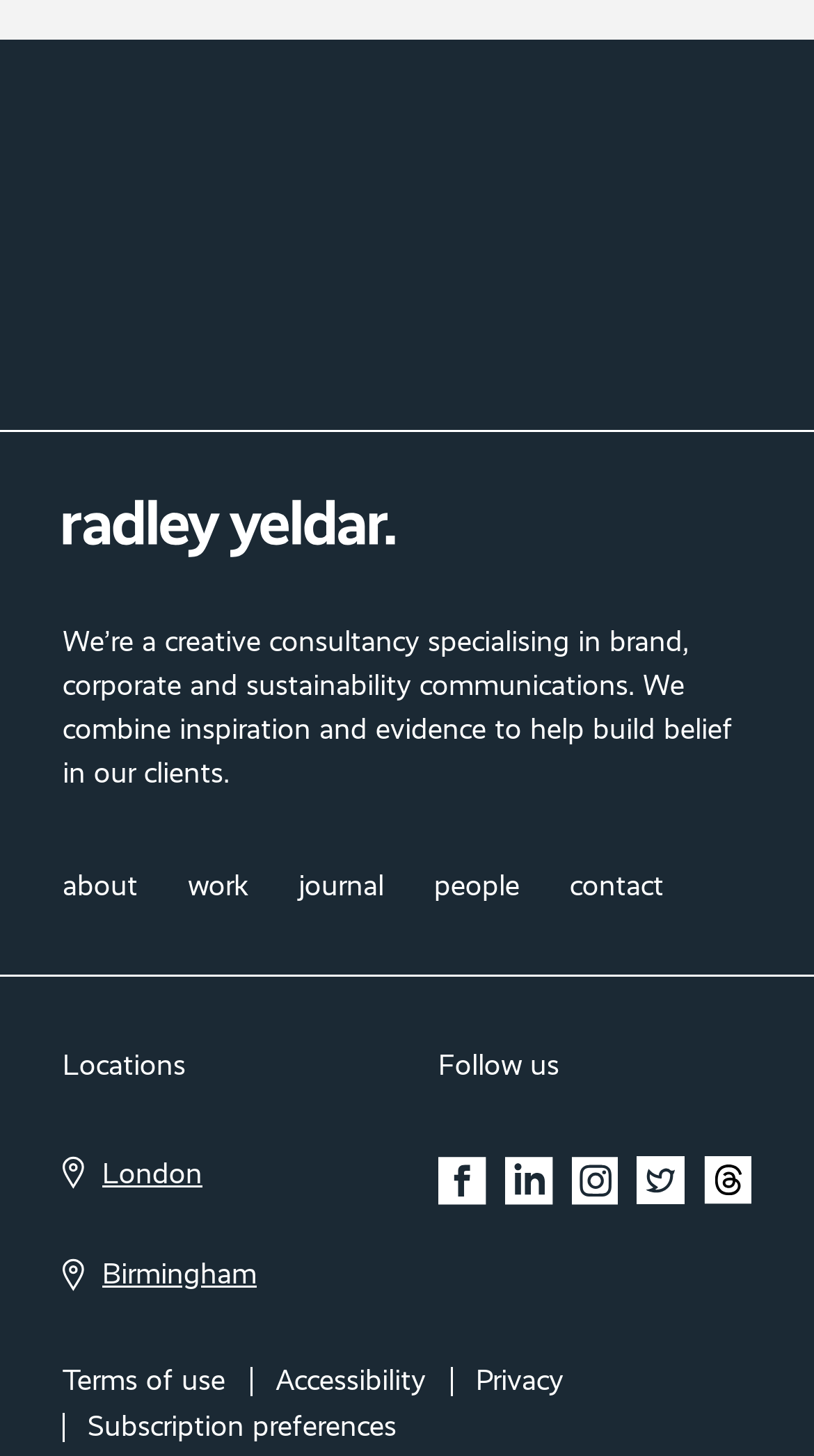Given the element description: "http://www.action.org.uk/bucks_100", predict the bounding box coordinates of the UI element it refers to, using four float numbers between 0 and 1, i.e., [left, top, right, bottom].

None